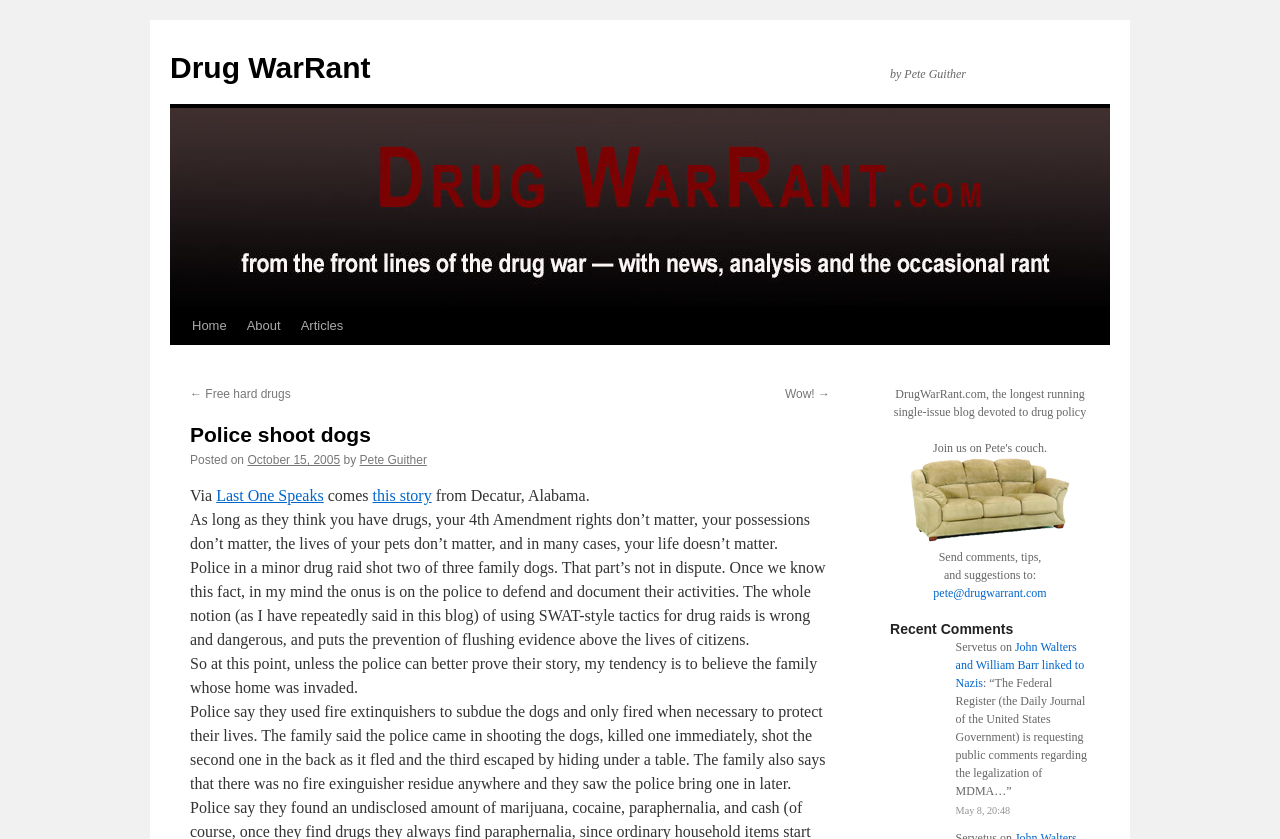Please specify the coordinates of the bounding box for the element that should be clicked to carry out this instruction: "Click the 'Home' link". The coordinates must be four float numbers between 0 and 1, formatted as [left, top, right, bottom].

[0.142, 0.366, 0.185, 0.411]